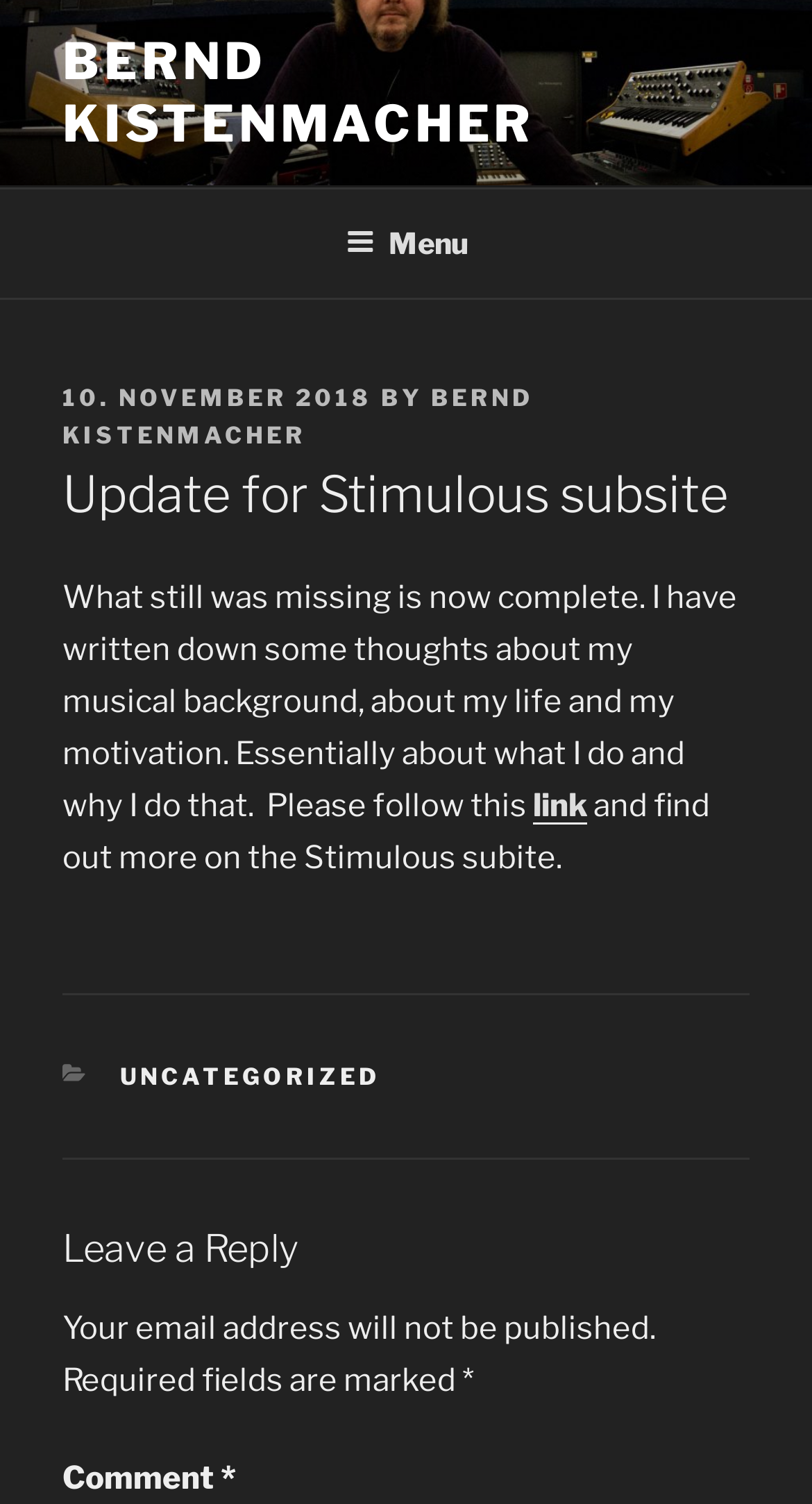Calculate the bounding box coordinates of the UI element given the description: "link".

[0.656, 0.523, 0.723, 0.548]